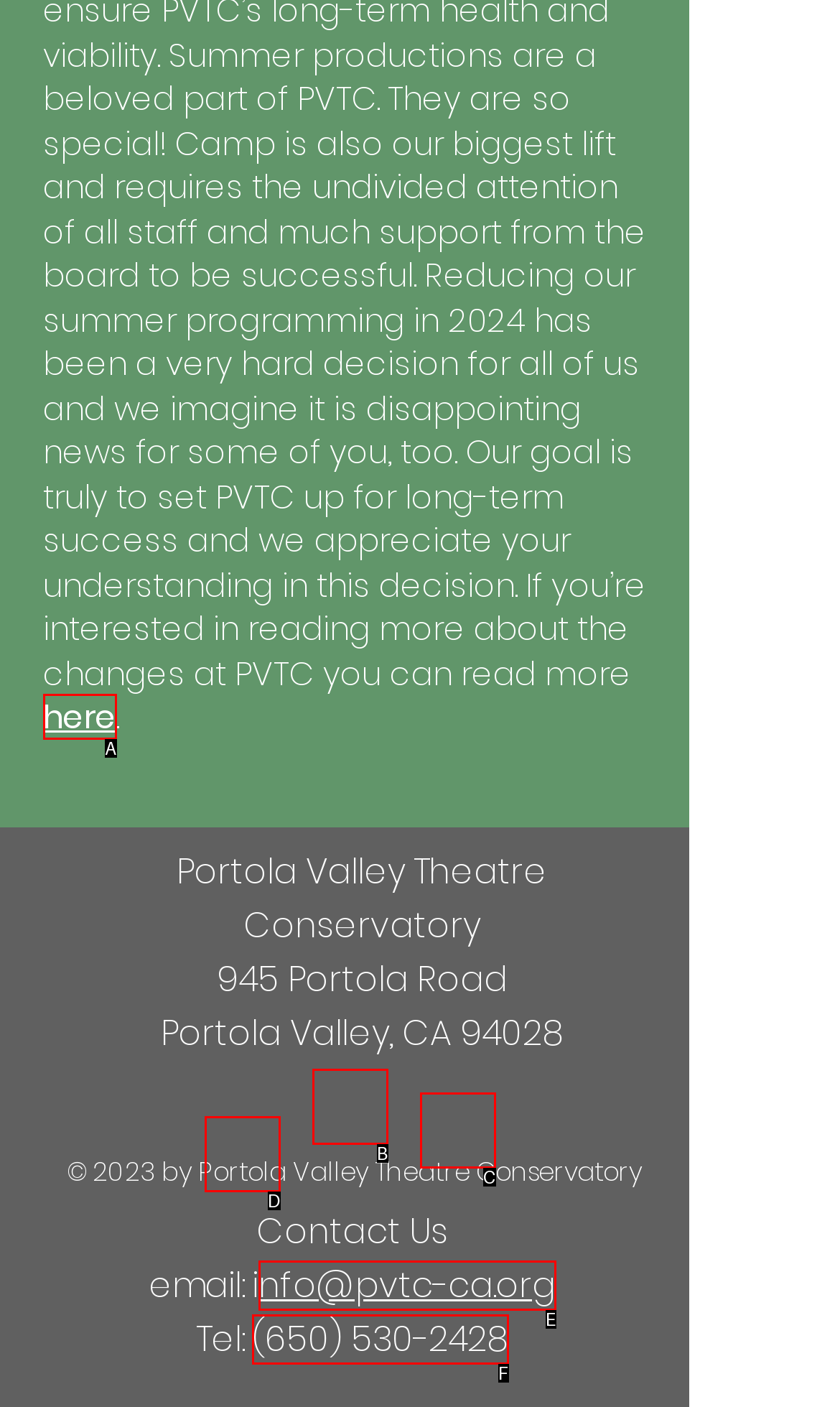Determine the HTML element that aligns with the description: aria-label="White Twitter Icon"
Answer by stating the letter of the appropriate option from the available choices.

B